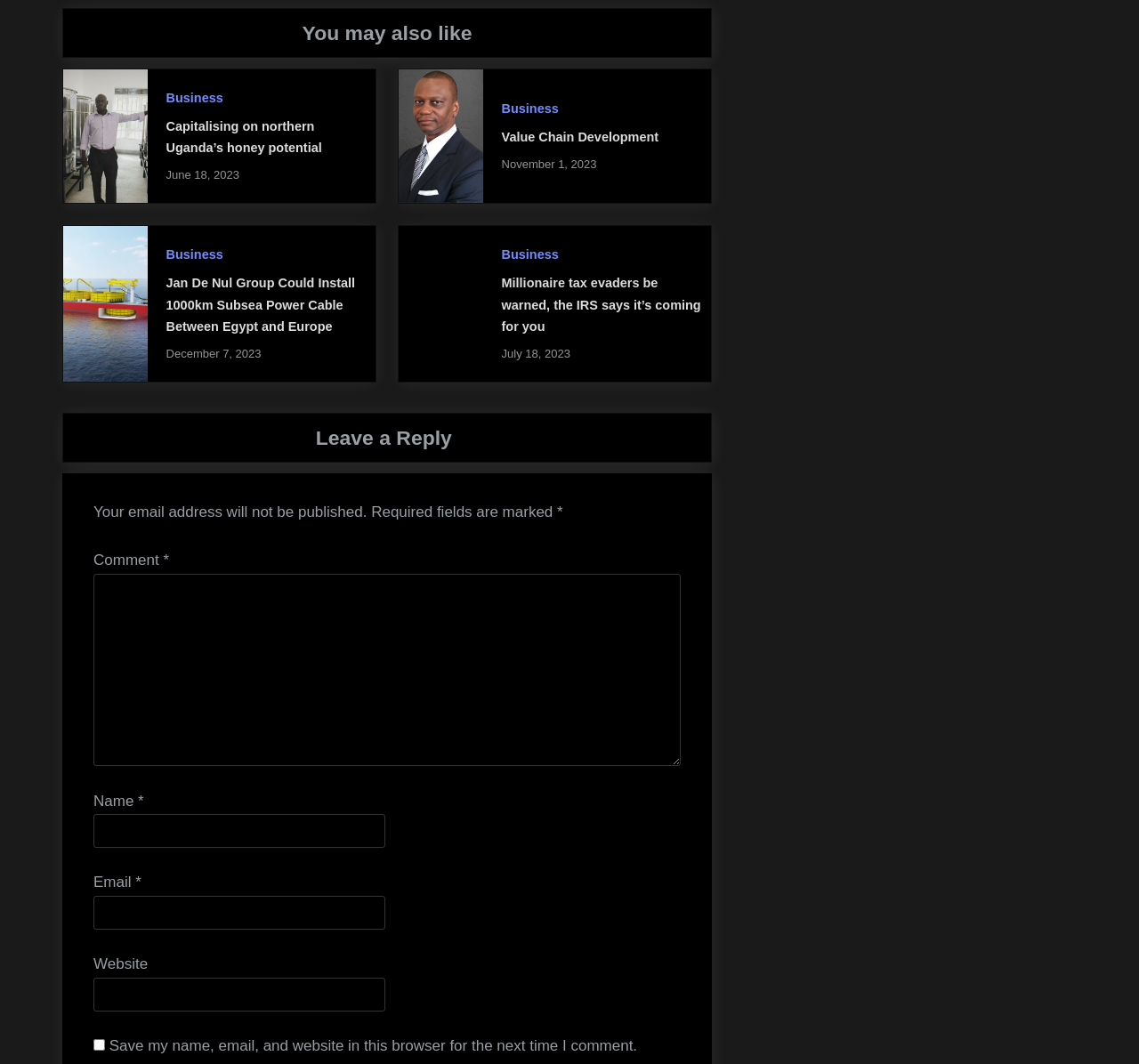Using the provided element description: "parent_node: Email * aria-describedby="email-notes" name="email"", determine the bounding box coordinates of the corresponding UI element in the screenshot.

[0.082, 0.842, 0.338, 0.874]